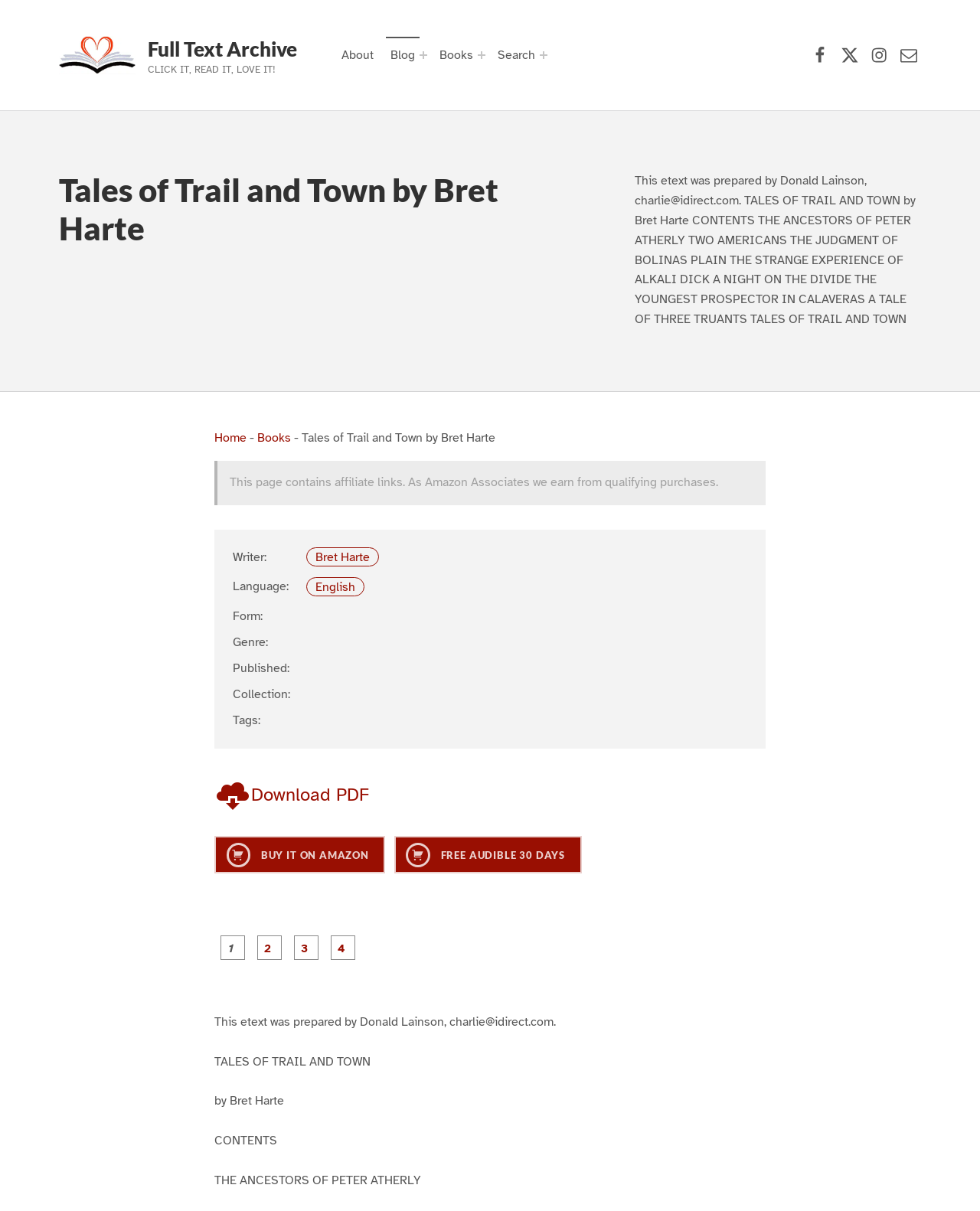Please mark the bounding box coordinates of the area that should be clicked to carry out the instruction: "Click the 'Search' link".

[0.503, 0.03, 0.551, 0.06]